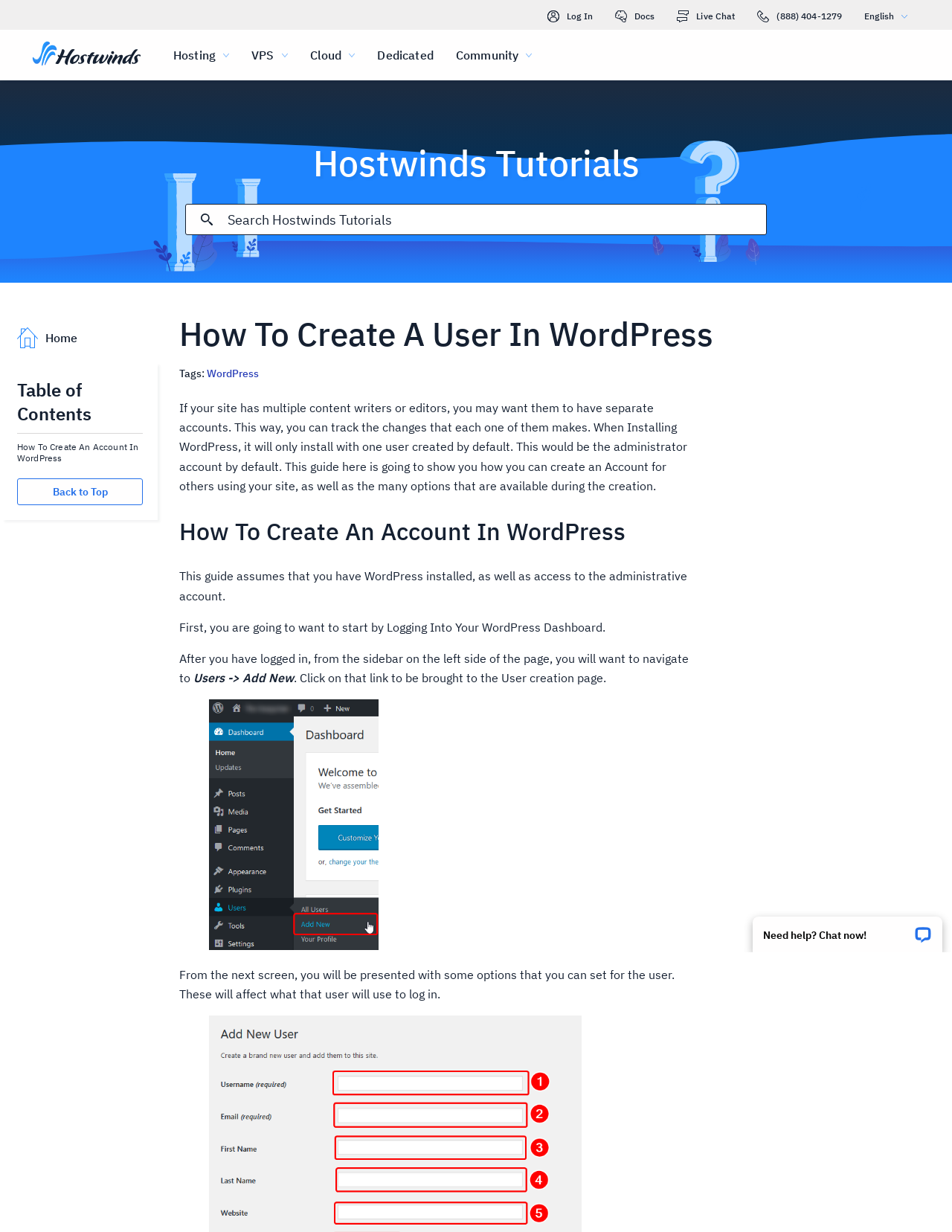Please locate the bounding box coordinates of the element's region that needs to be clicked to follow the instruction: "Chat with support". The bounding box coordinates should be provided as four float numbers between 0 and 1, i.e., [left, top, right, bottom].

[0.78, 0.736, 1.0, 0.773]